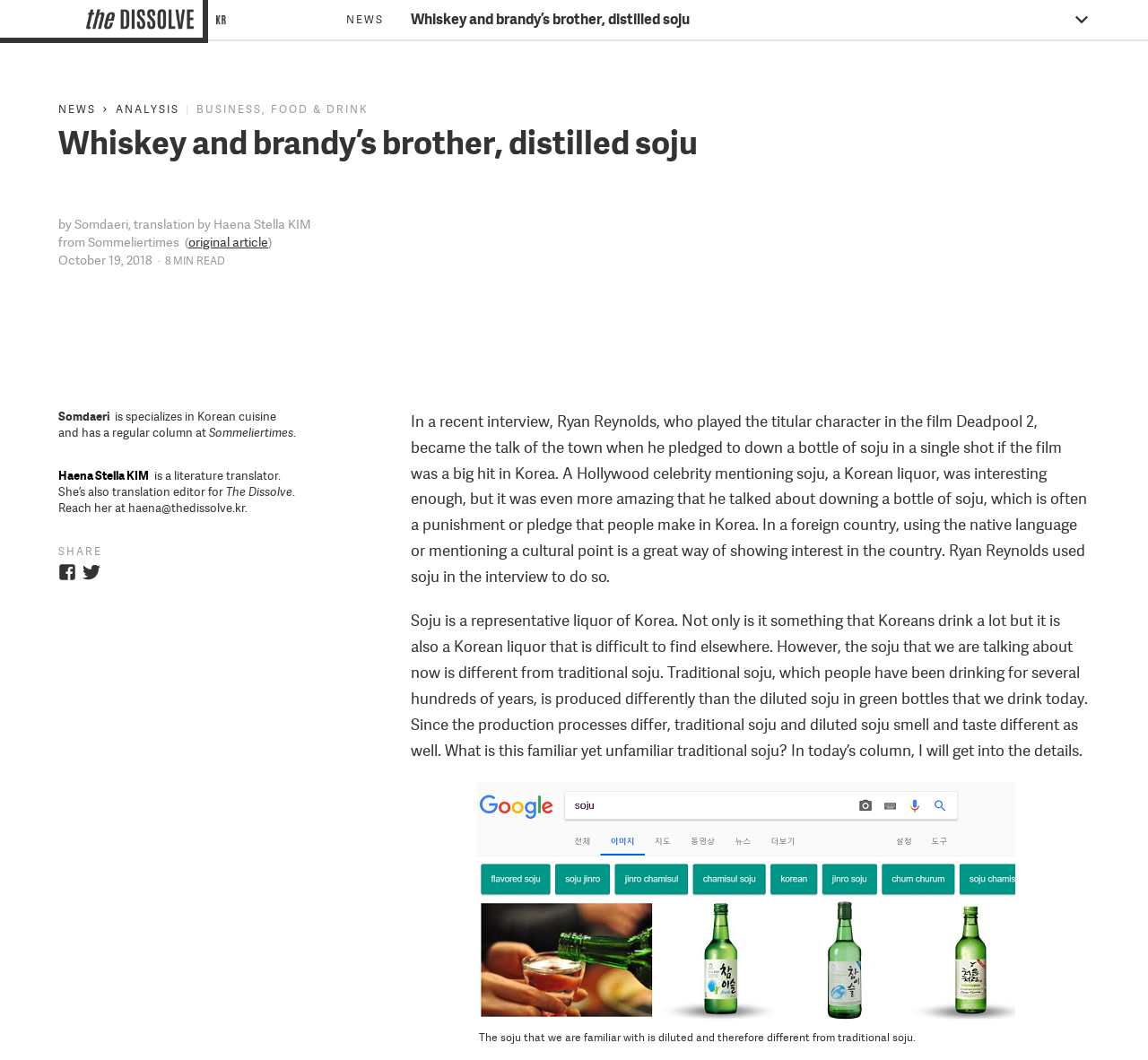Identify the bounding box coordinates for the region of the element that should be clicked to carry out the instruction: "Click the original article link". The bounding box coordinates should be four float numbers between 0 and 1, i.e., [left, top, right, bottom].

[0.164, 0.221, 0.234, 0.236]